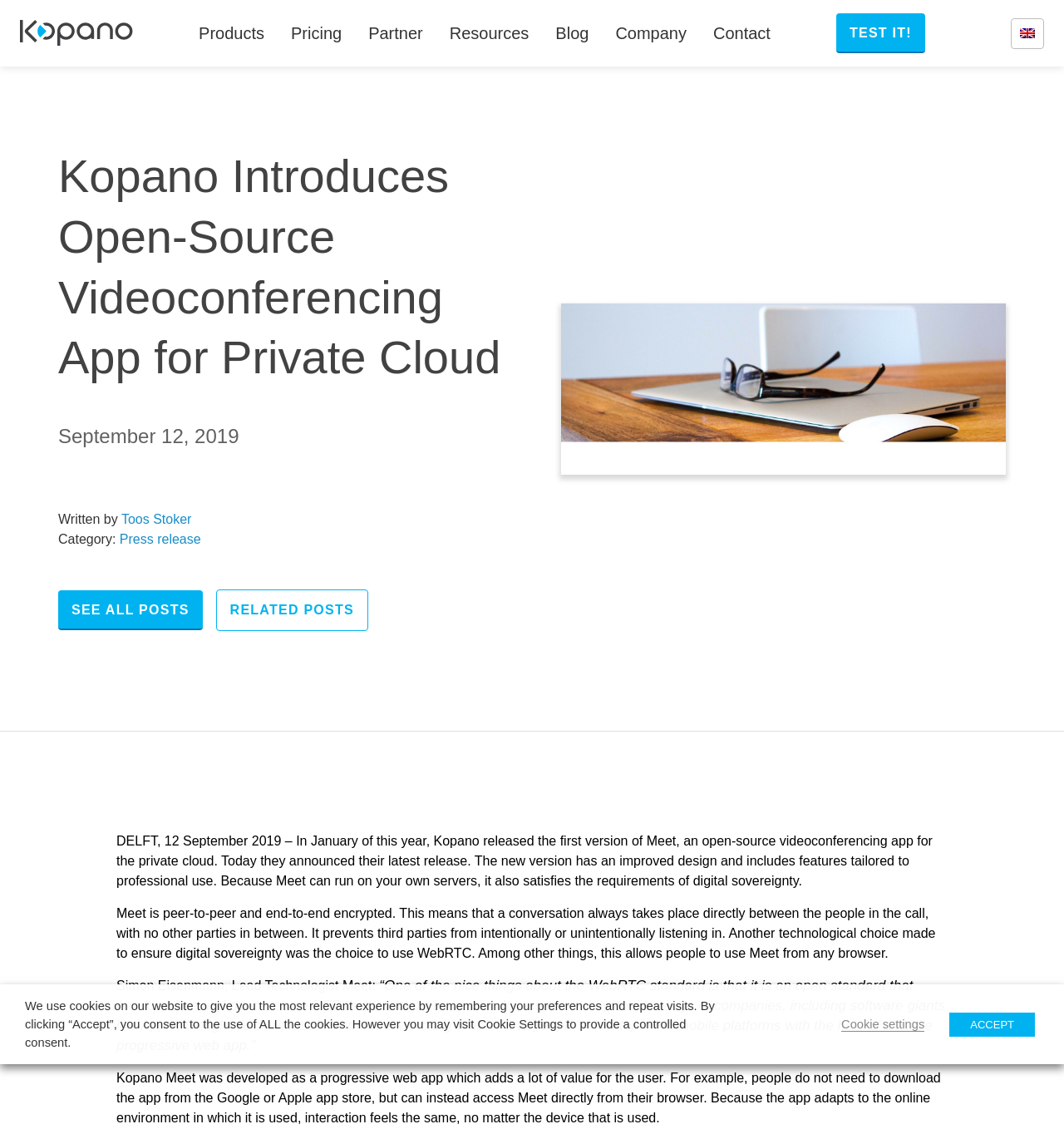Please identify the bounding box coordinates of the area that needs to be clicked to follow this instruction: "Read the blog".

[0.51, 0.018, 0.566, 0.041]